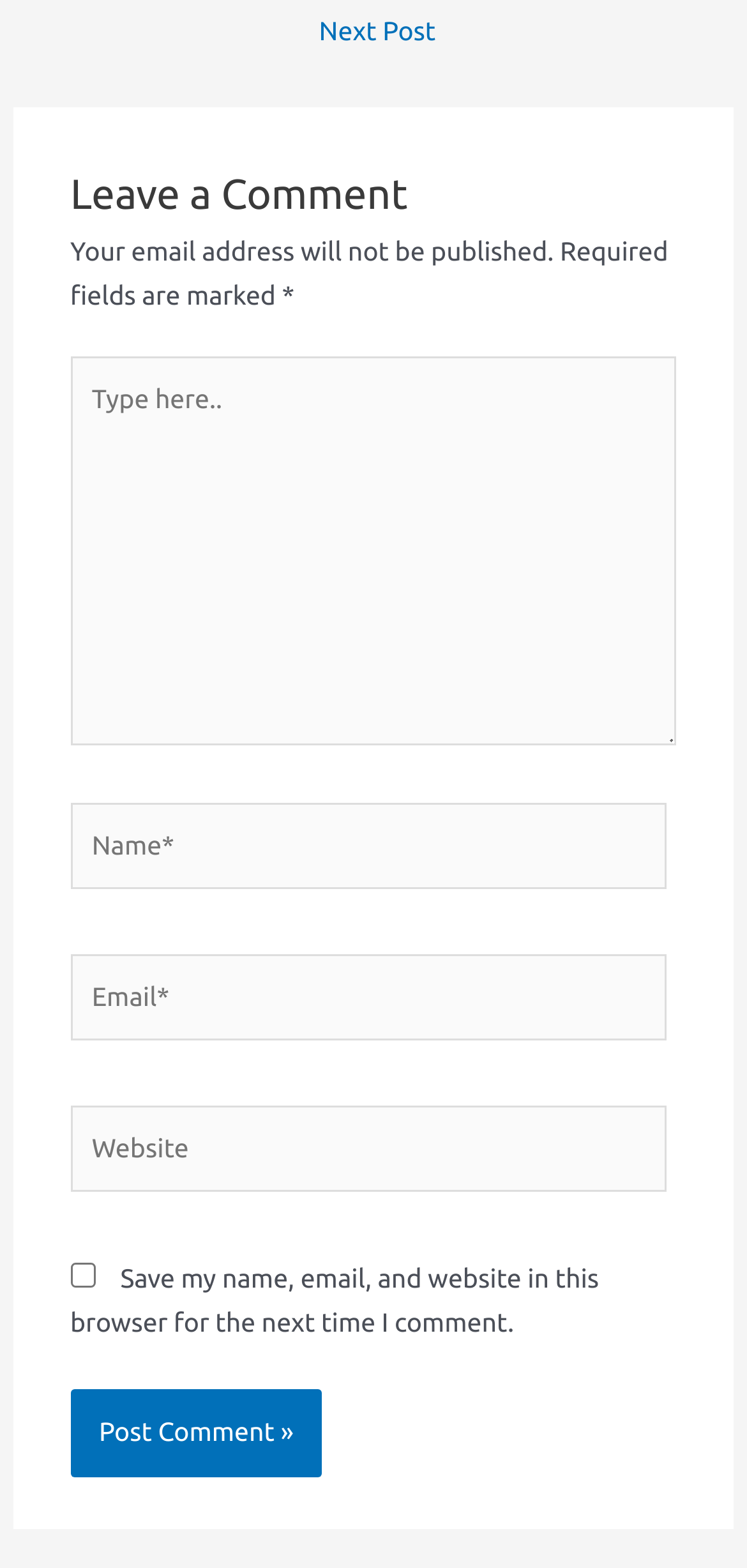Please reply to the following question with a single word or a short phrase:
What is the button at the bottom of the page for?

Post Comment